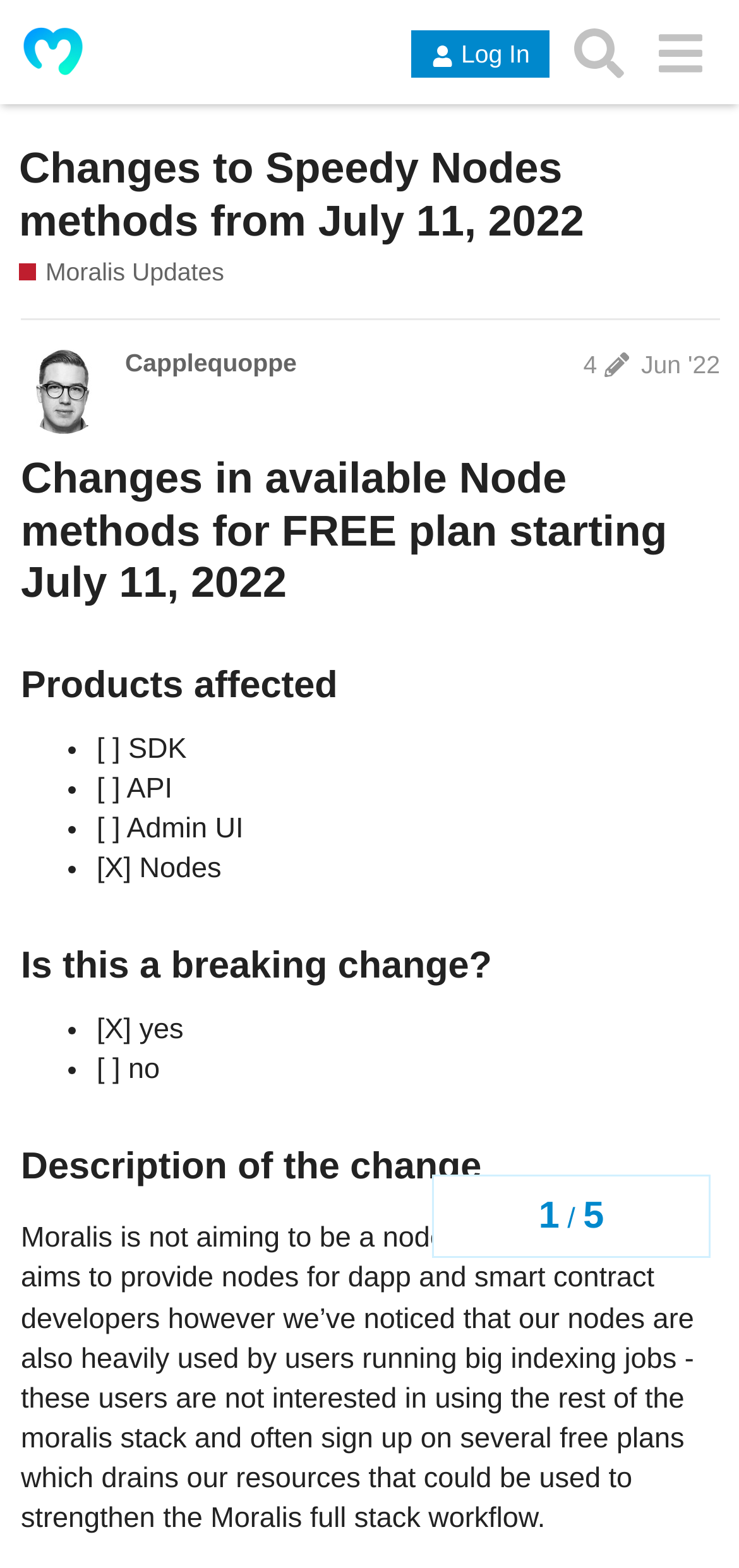Give the bounding box coordinates for the element described by: "Moralis Updates".

[0.026, 0.163, 0.303, 0.185]